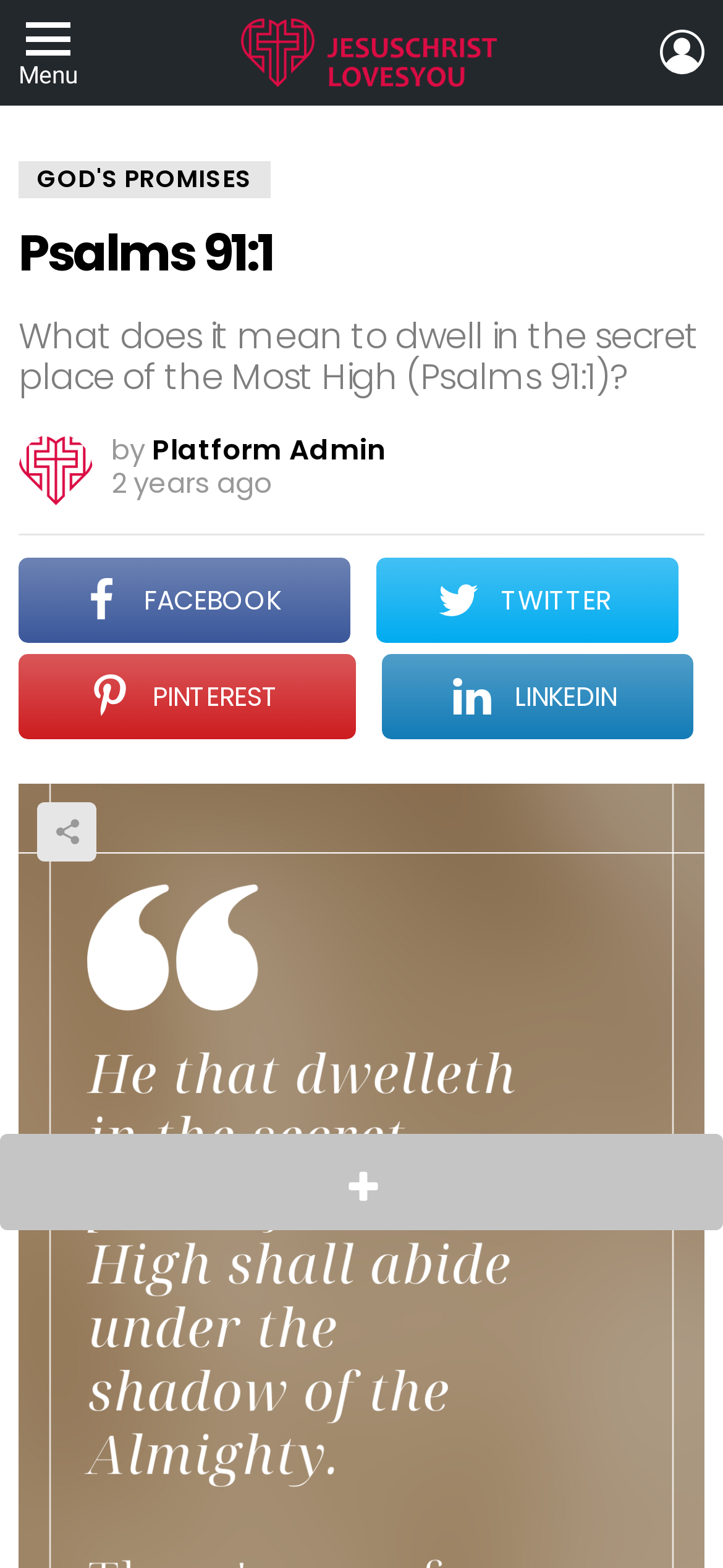Determine the bounding box coordinates of the clickable element to achieve the following action: 'Click on the menu button'. Provide the coordinates as four float values between 0 and 1, formatted as [left, top, right, bottom].

[0.026, 0.006, 0.108, 0.061]